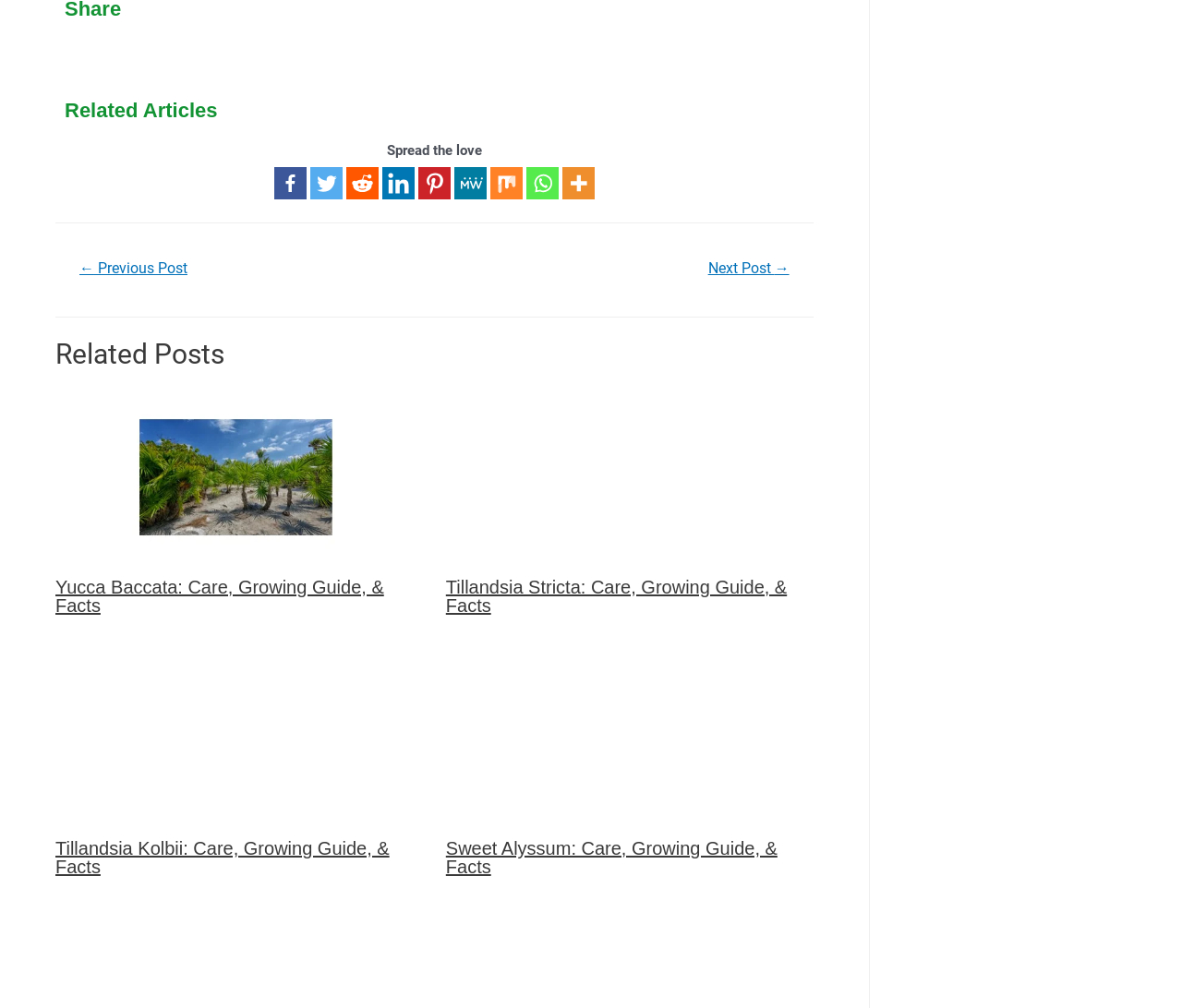Using the element description alt="Tillandsia Stricta", predict the bounding box coordinates for the UI element. Provide the coordinates in (top-left x, top-left y, bottom-right x, bottom-right y) format with values ranging from 0 to 1.

[0.377, 0.464, 0.688, 0.481]